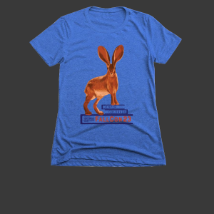Respond to the following query with just one word or a short phrase: 
What is the color of the rabbit?

Orange